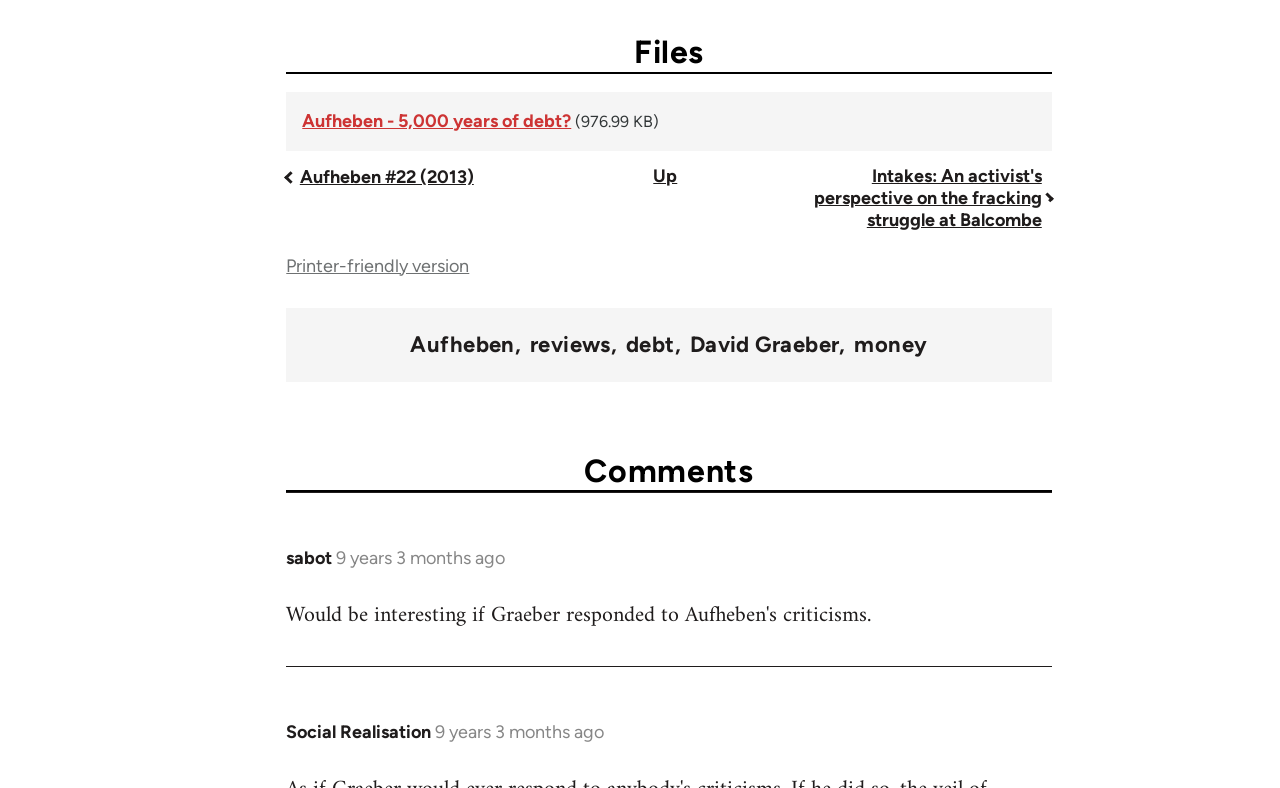Please find the bounding box coordinates of the clickable region needed to complete the following instruction: "visit LUCY 'WELLNESSWHIZ' THOMPSON's page". The bounding box coordinates must consist of four float numbers between 0 and 1, i.e., [left, top, right, bottom].

None